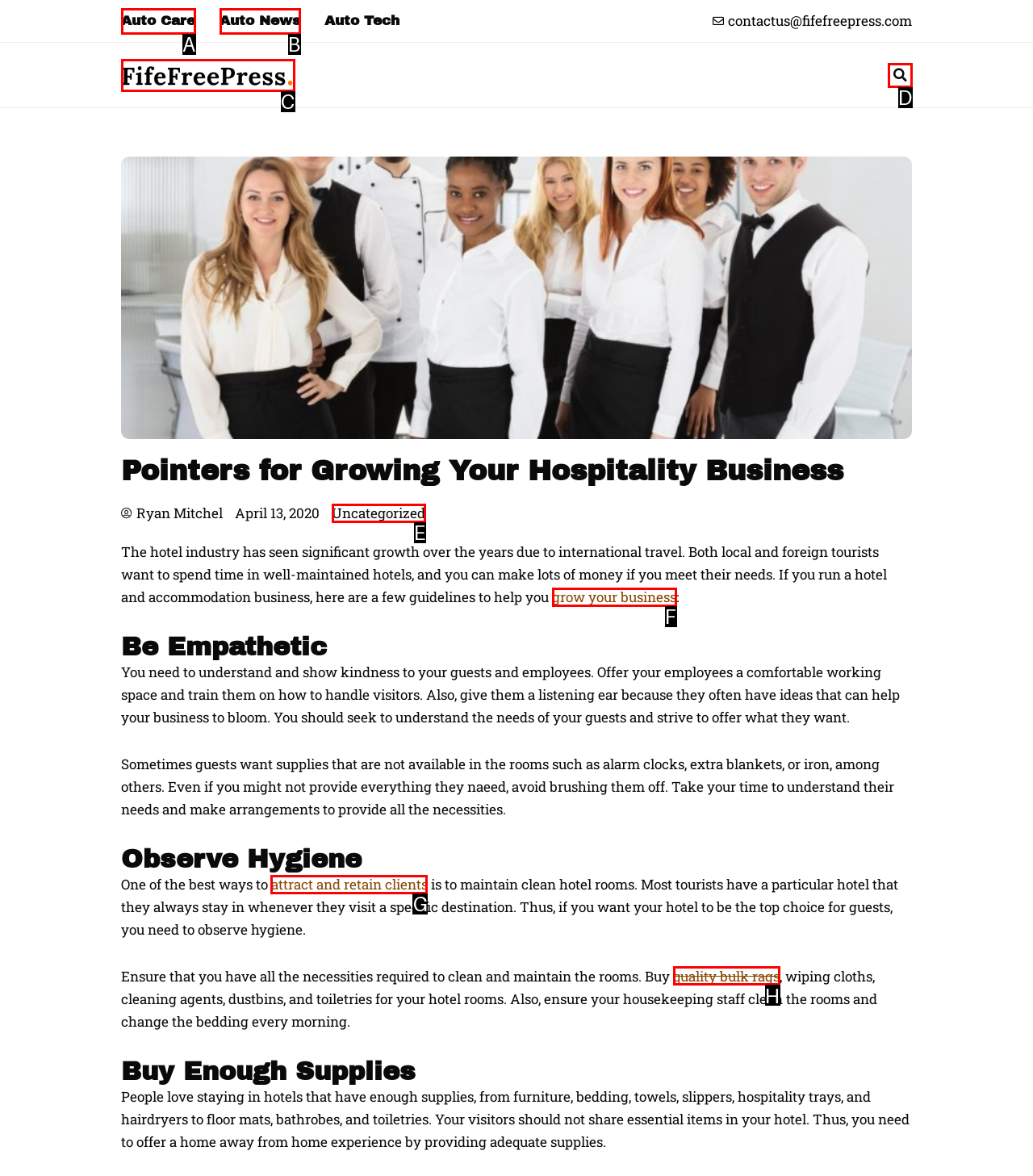Indicate the HTML element to be clicked to accomplish this task: Click on the 'Infovore' link Respond using the letter of the correct option.

None